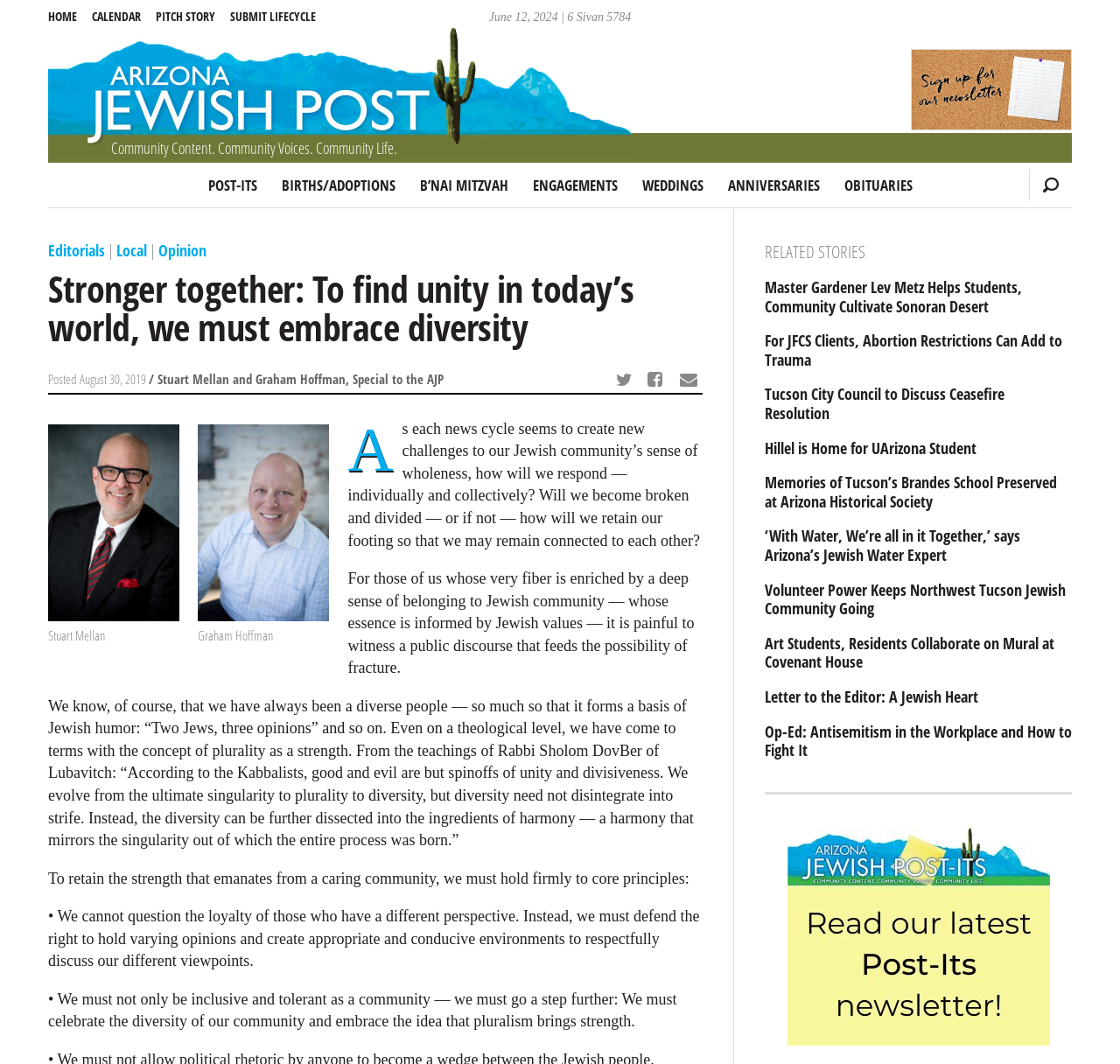Find the primary header on the webpage and provide its text.

Stronger together: To find unity in today’s world, we must embrace diversity